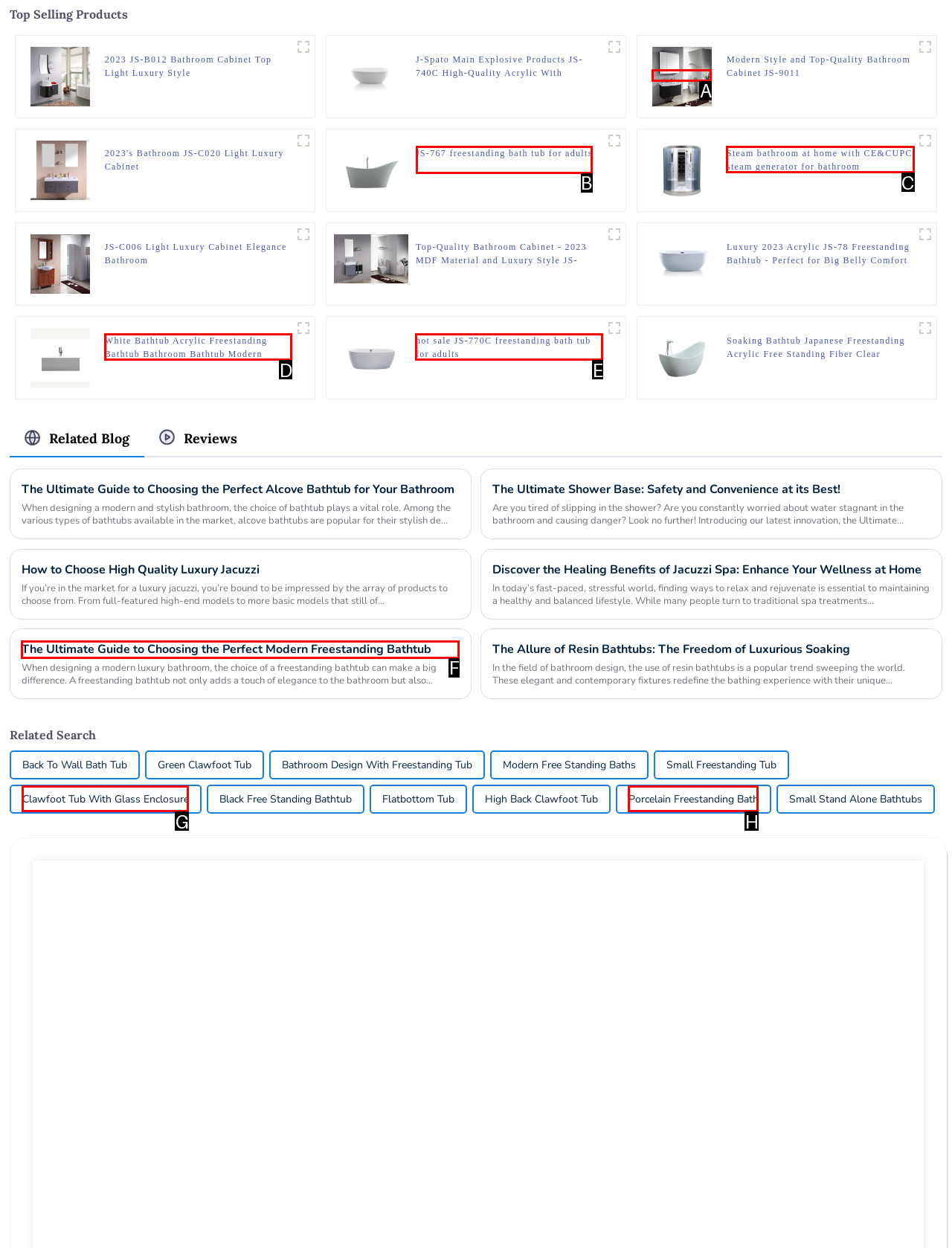Select the letter of the element you need to click to complete this task: View product details of JS-767 freestanding bath tub for adults
Answer using the letter from the specified choices.

B